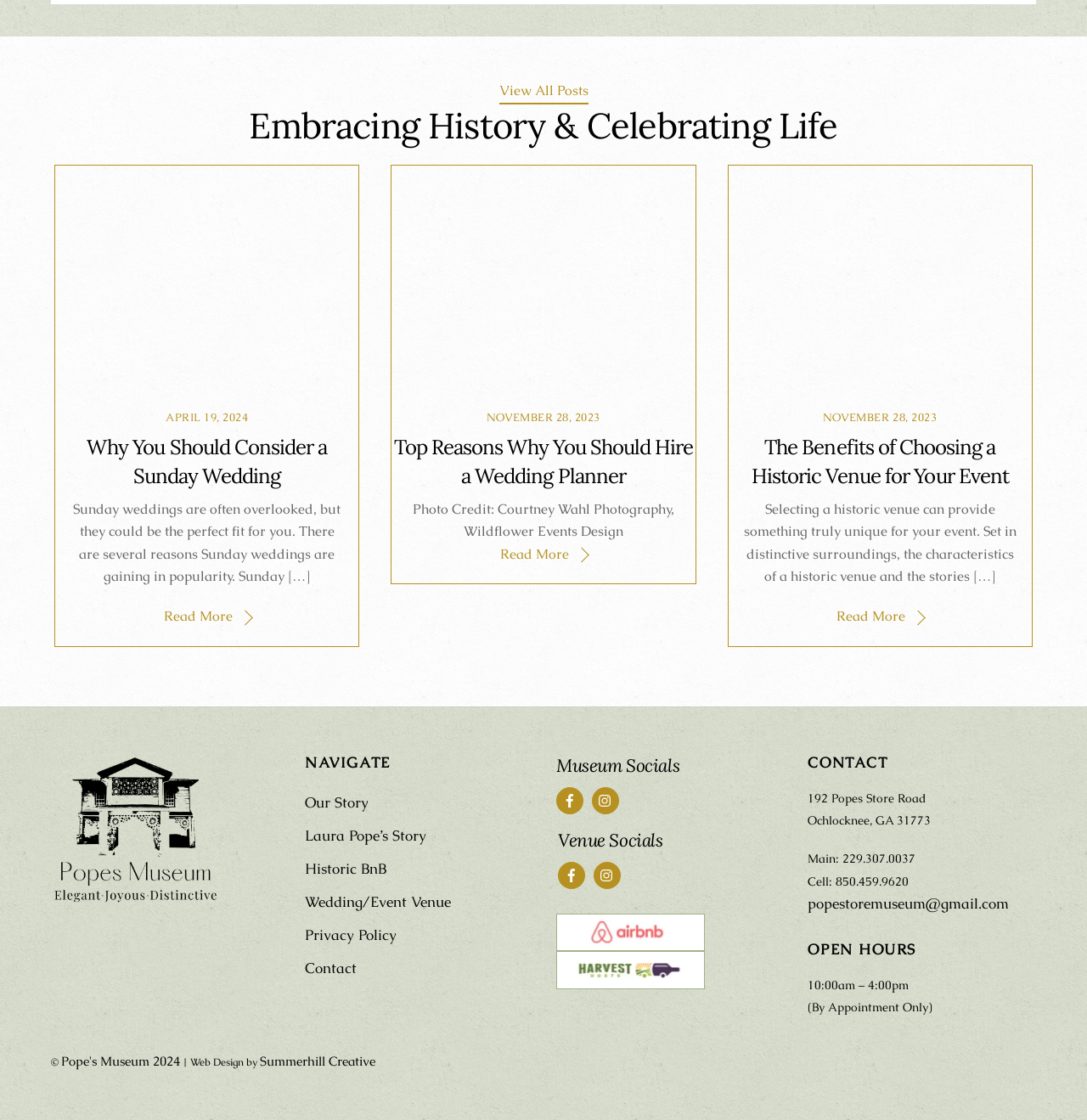Respond to the following question with a brief word or phrase:
What is the date of the first article?

APRIL 19, 2024